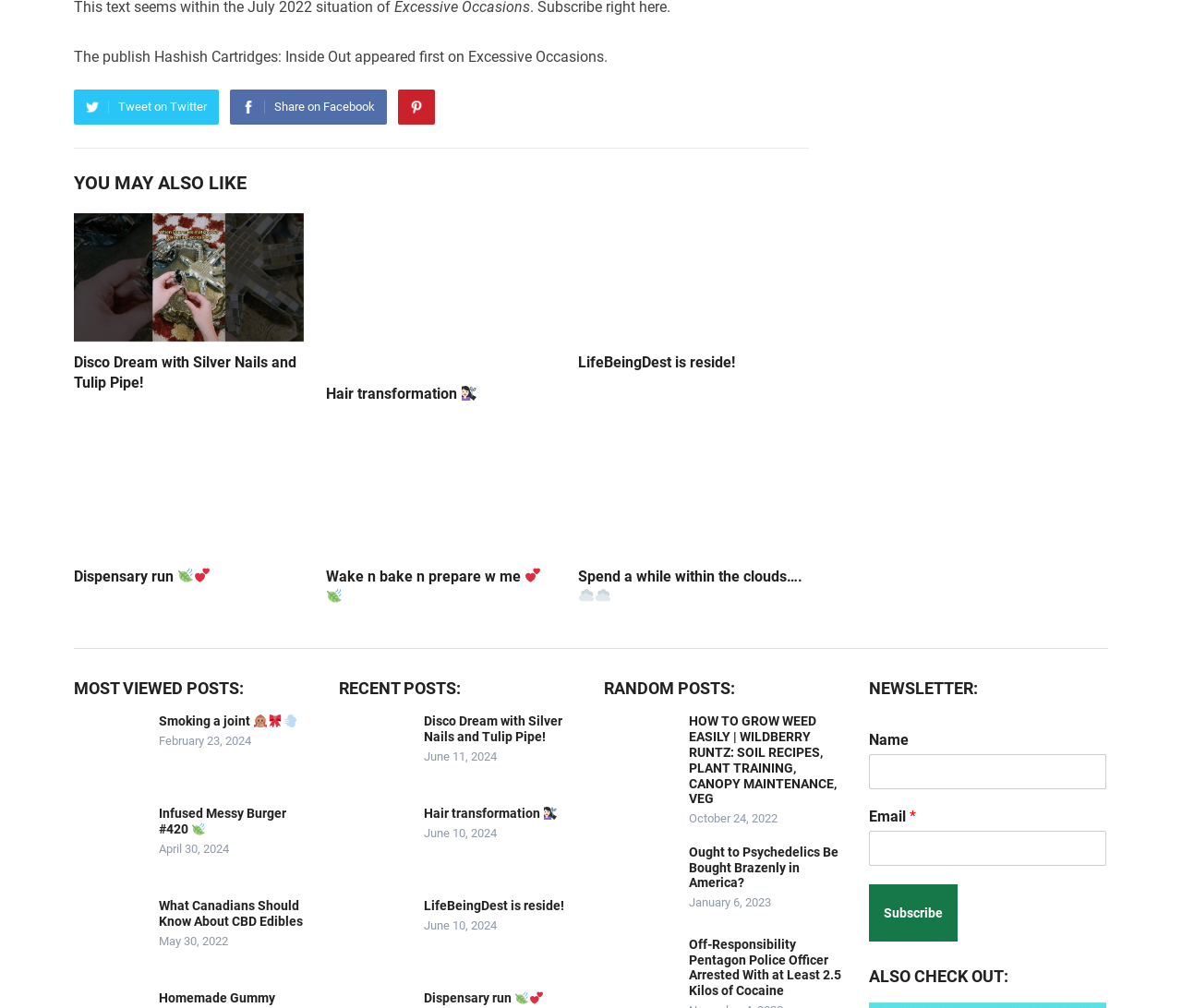Can you identify the bounding box coordinates of the clickable region needed to carry out this instruction: 'Read 'Disco Dream with Silver Nails and Tulip Pipe!' article'? The coordinates should be four float numbers within the range of 0 to 1, stated as [left, top, right, bottom].

[0.062, 0.212, 0.257, 0.341]